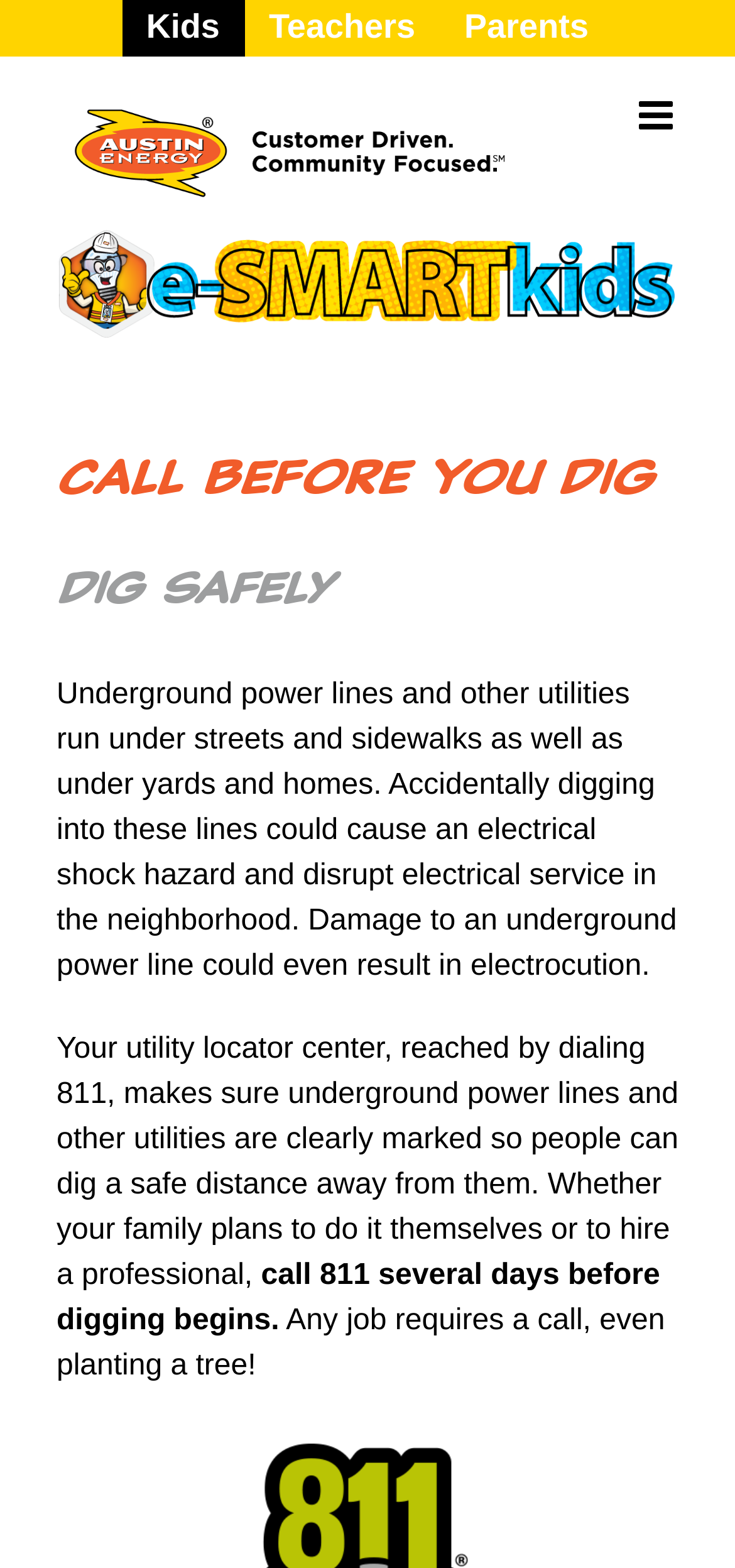What is the hazard of accidentally digging into underground power lines?
Utilize the information in the image to give a detailed answer to the question.

The webpage warns that accidentally digging into underground power lines could cause an electrical shock hazard, emphasizing the importance of taking precautions before digging.